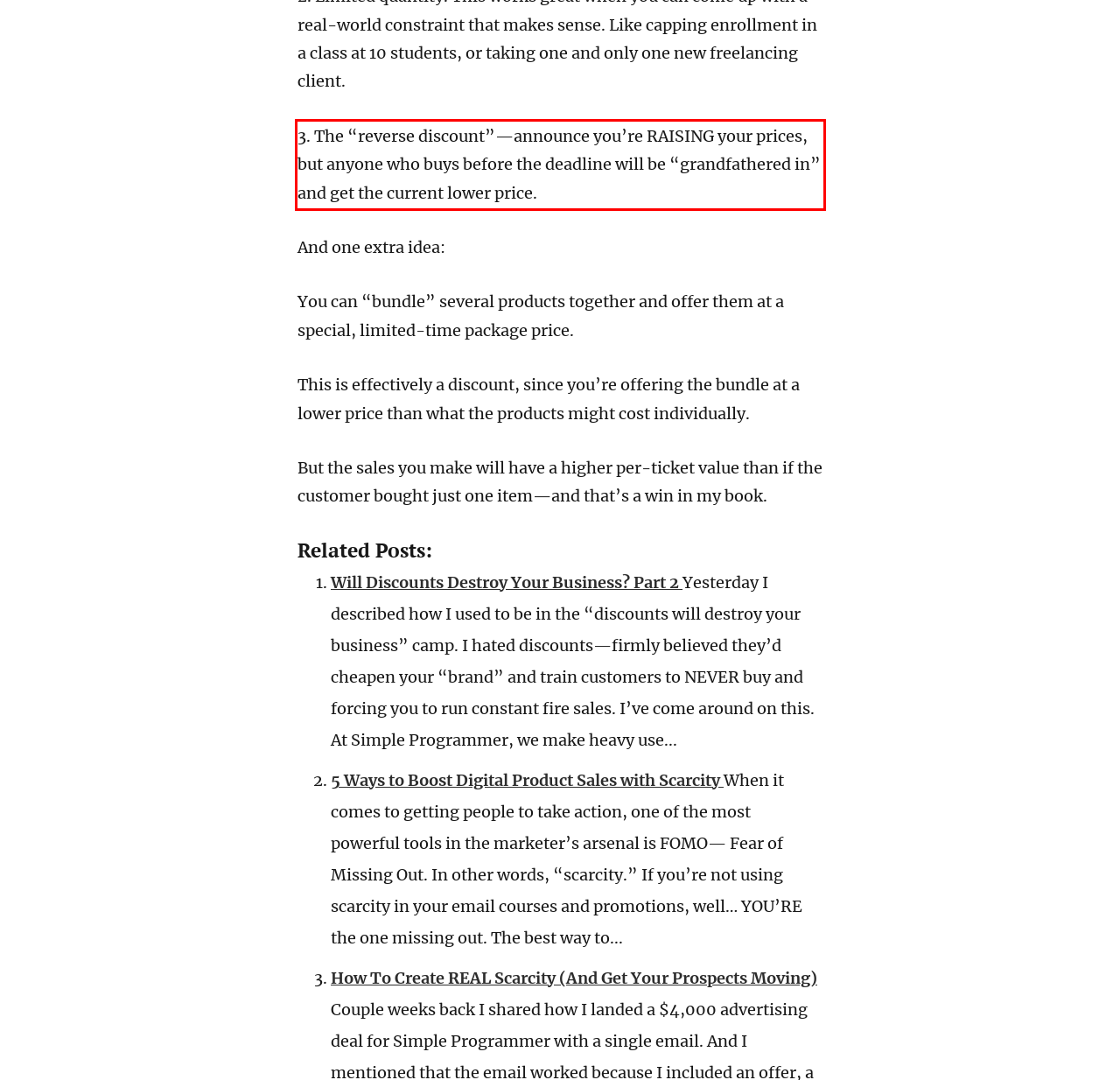From the screenshot of the webpage, locate the red bounding box and extract the text contained within that area.

3. The “reverse discount”—announce you’re RAISING your prices, but anyone who buys before the deadline will be “grandfathered in” and get the current lower price.